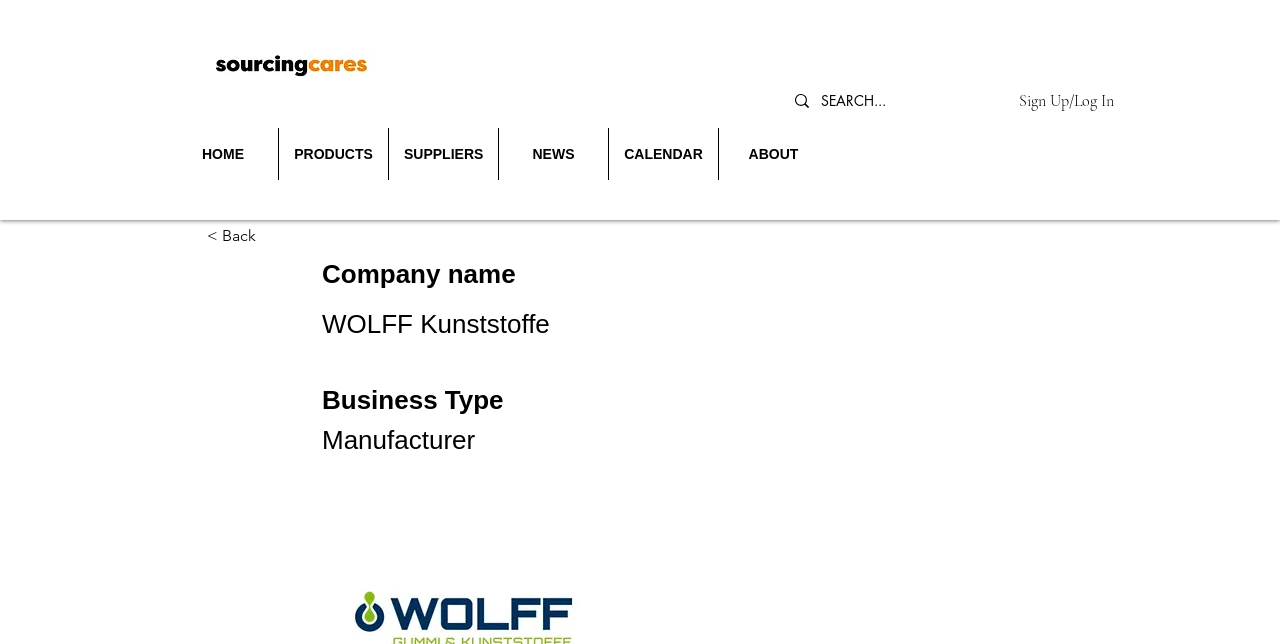Is there a login or signup button?
Please look at the screenshot and answer using one word or phrase.

Yes